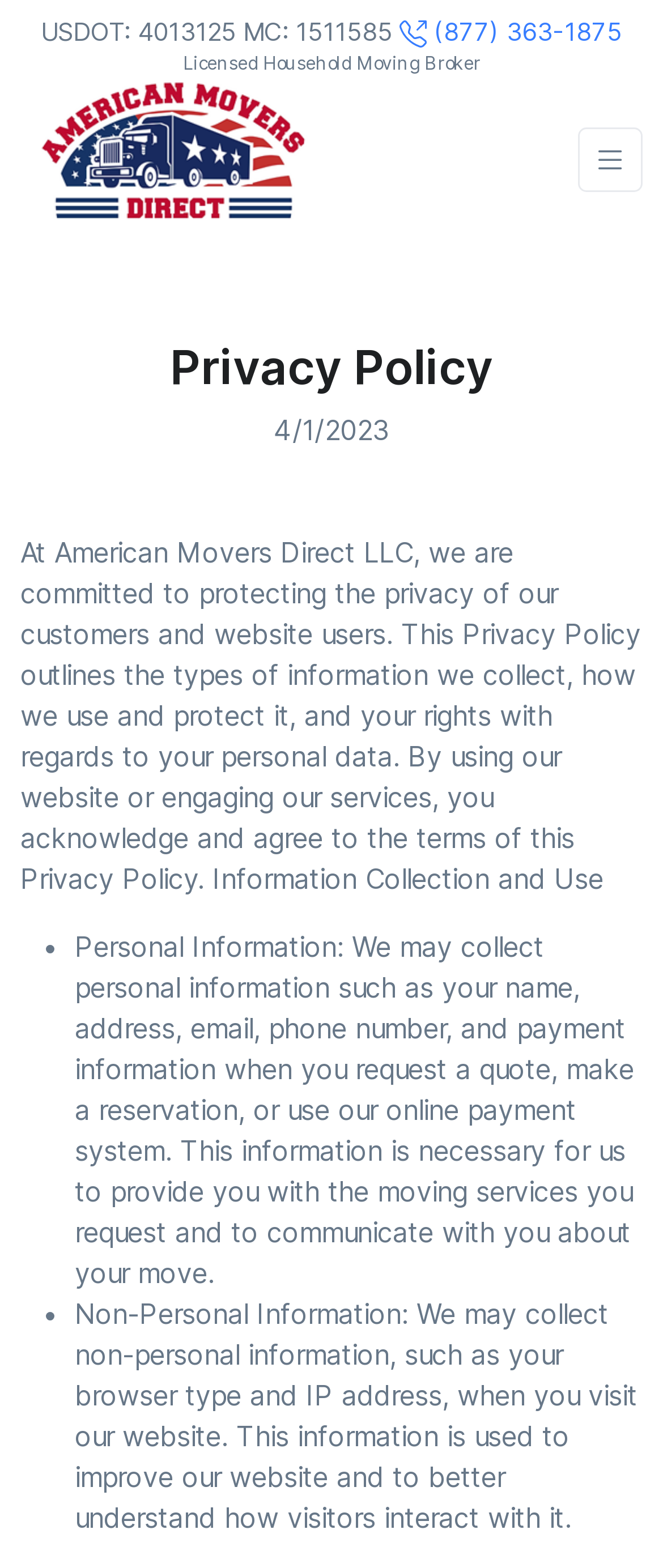What type of information is collected by the website?
Using the image as a reference, give a one-word or short phrase answer.

Personal and non-personal